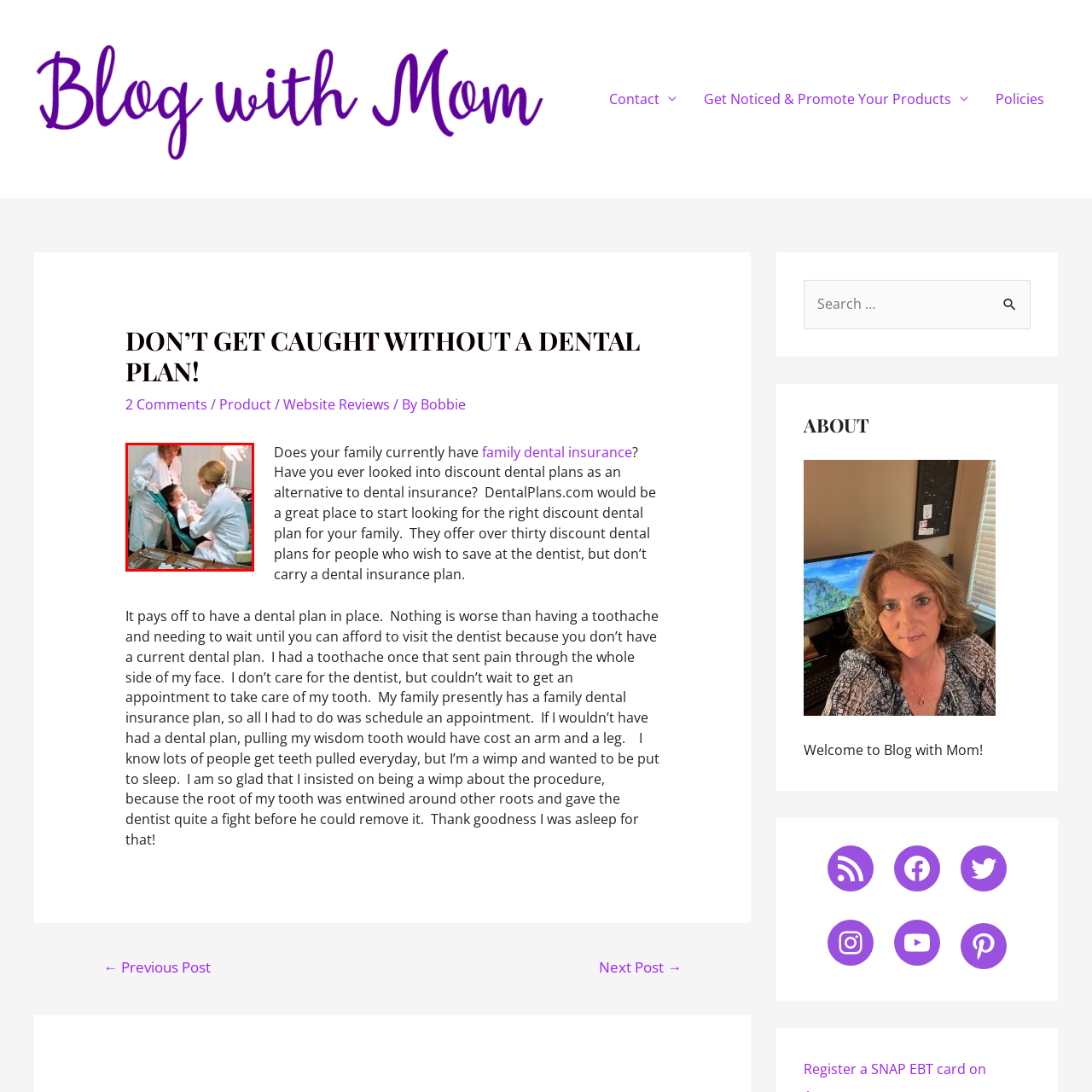Concentrate on the image highlighted by the red boundary and deliver a detailed answer to the following question, using the information from the image:
How many professionals are attending to the patient?

There are two professionals in white lab coats attending to the patient, one positioned directly in front of the patient and the other standing beside the chair, emphasizing the collaborative effort involved in providing dental care.